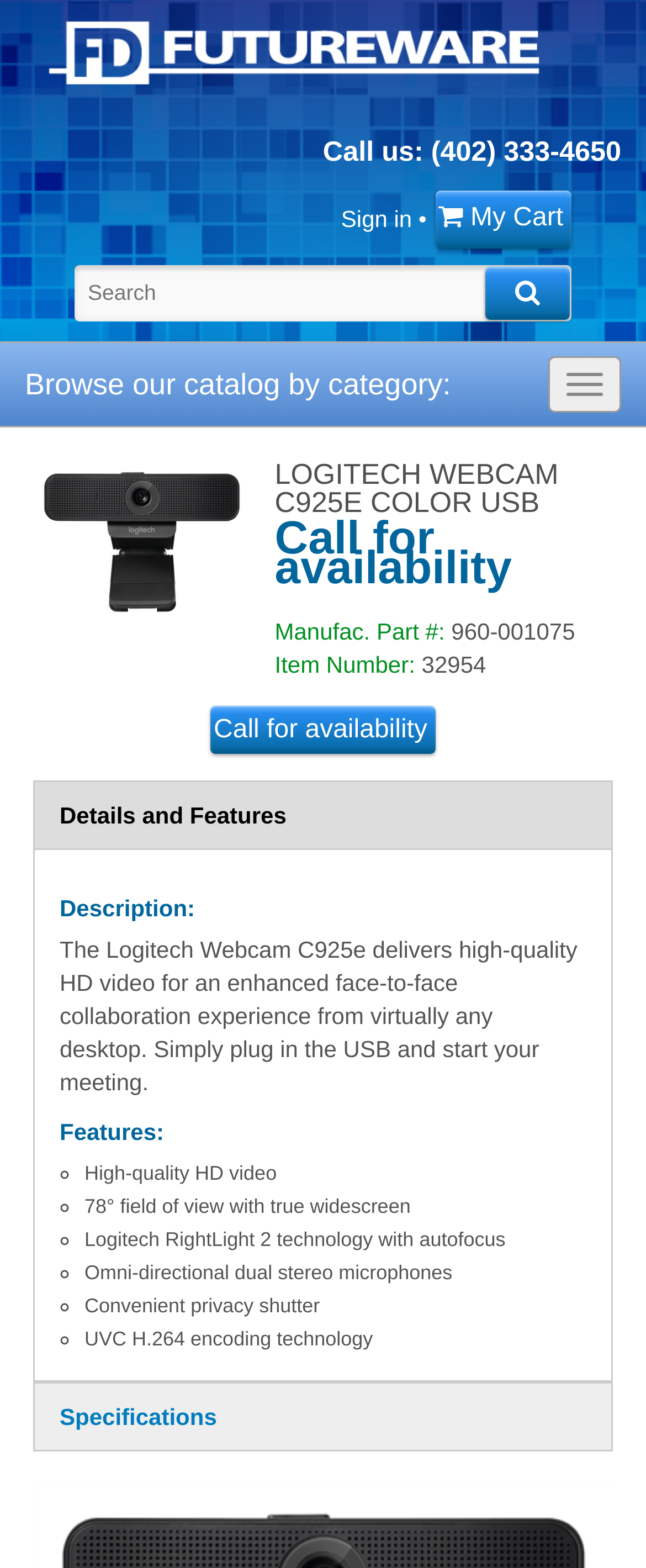Determine the bounding box coordinates of the region that needs to be clicked to achieve the task: "Search for something".

None